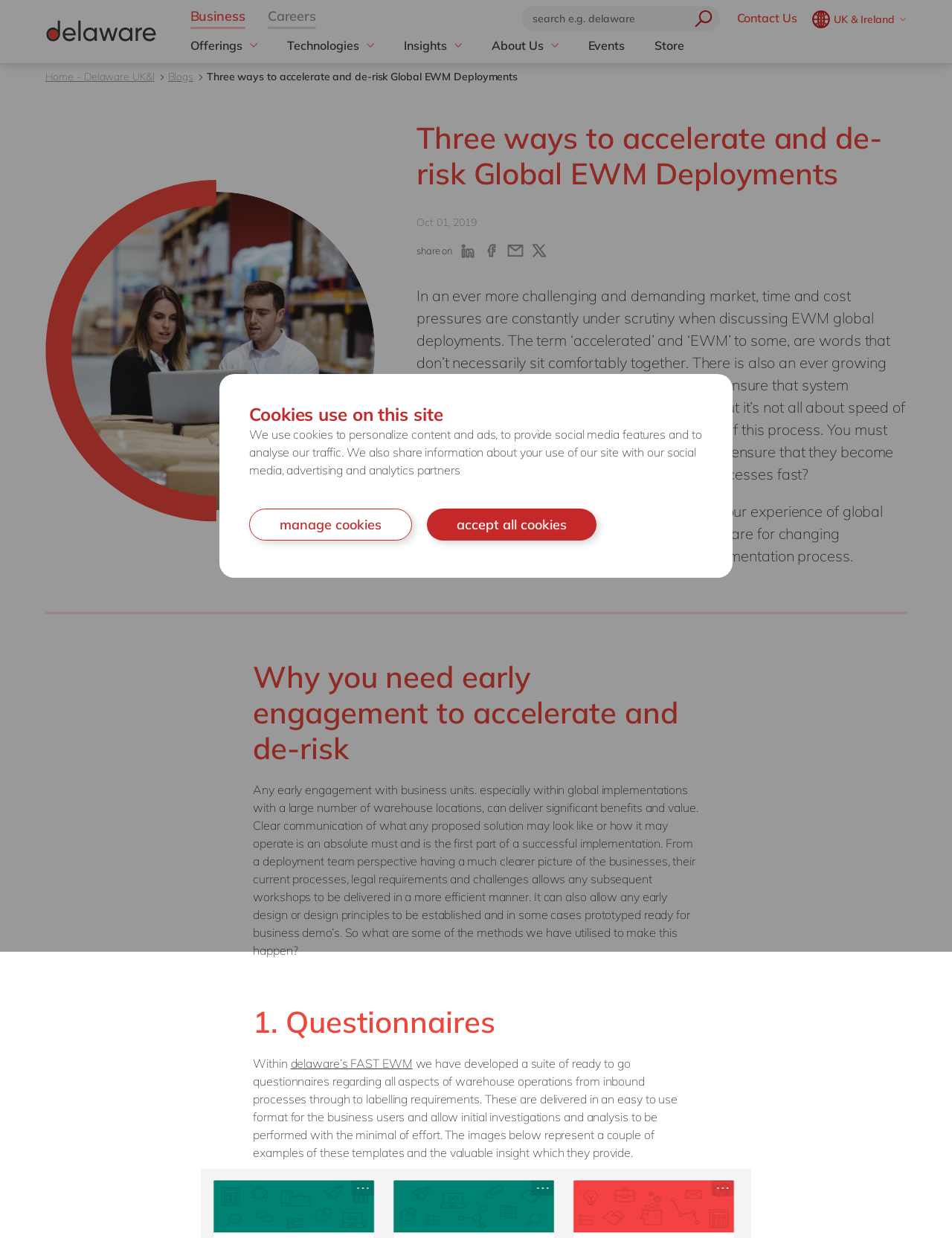Please provide a short answer using a single word or phrase for the question:
How many languages are supported?

Multiple